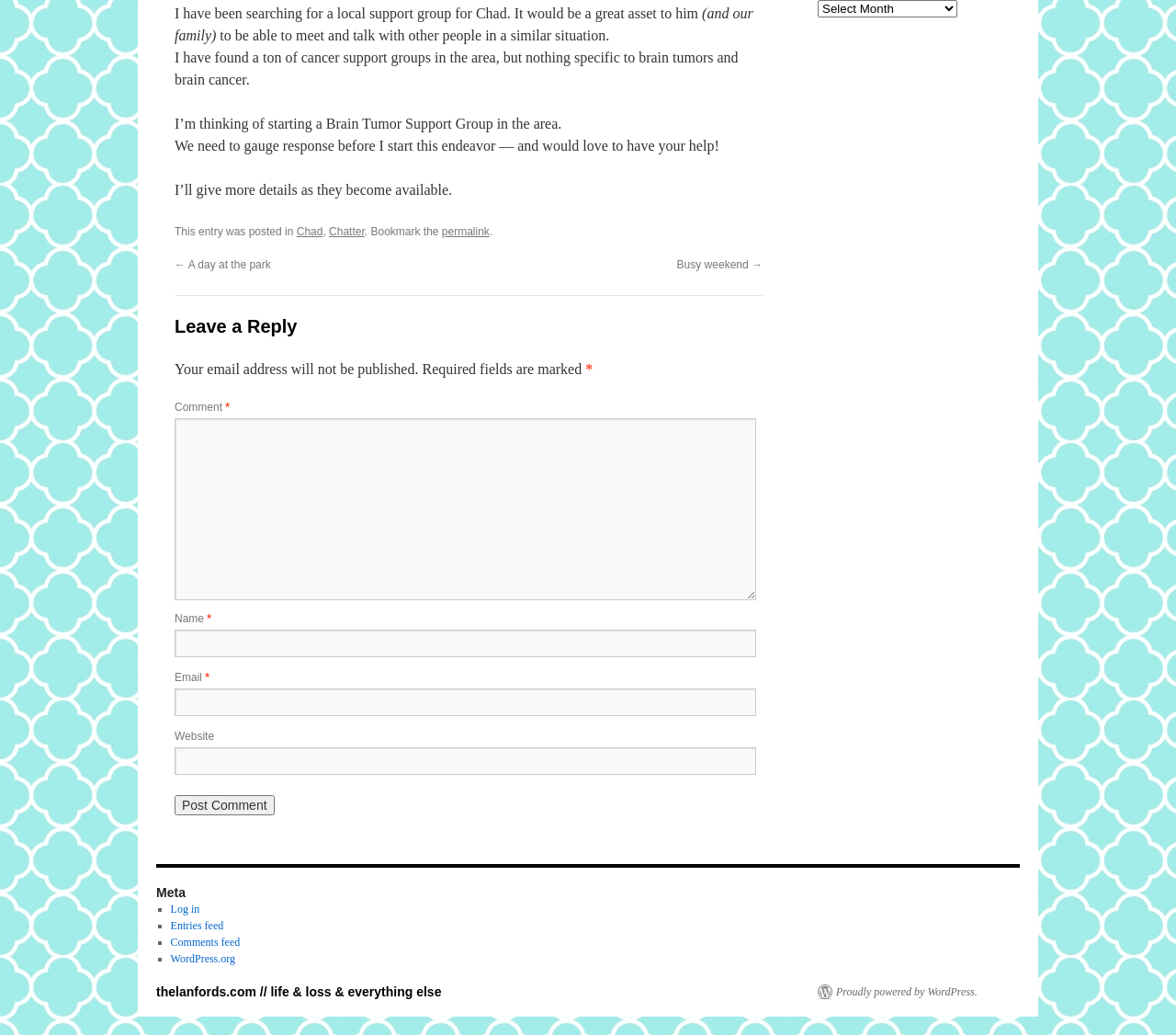Please find the bounding box for the UI component described as follows: "Comments feed".

[0.145, 0.904, 0.204, 0.917]